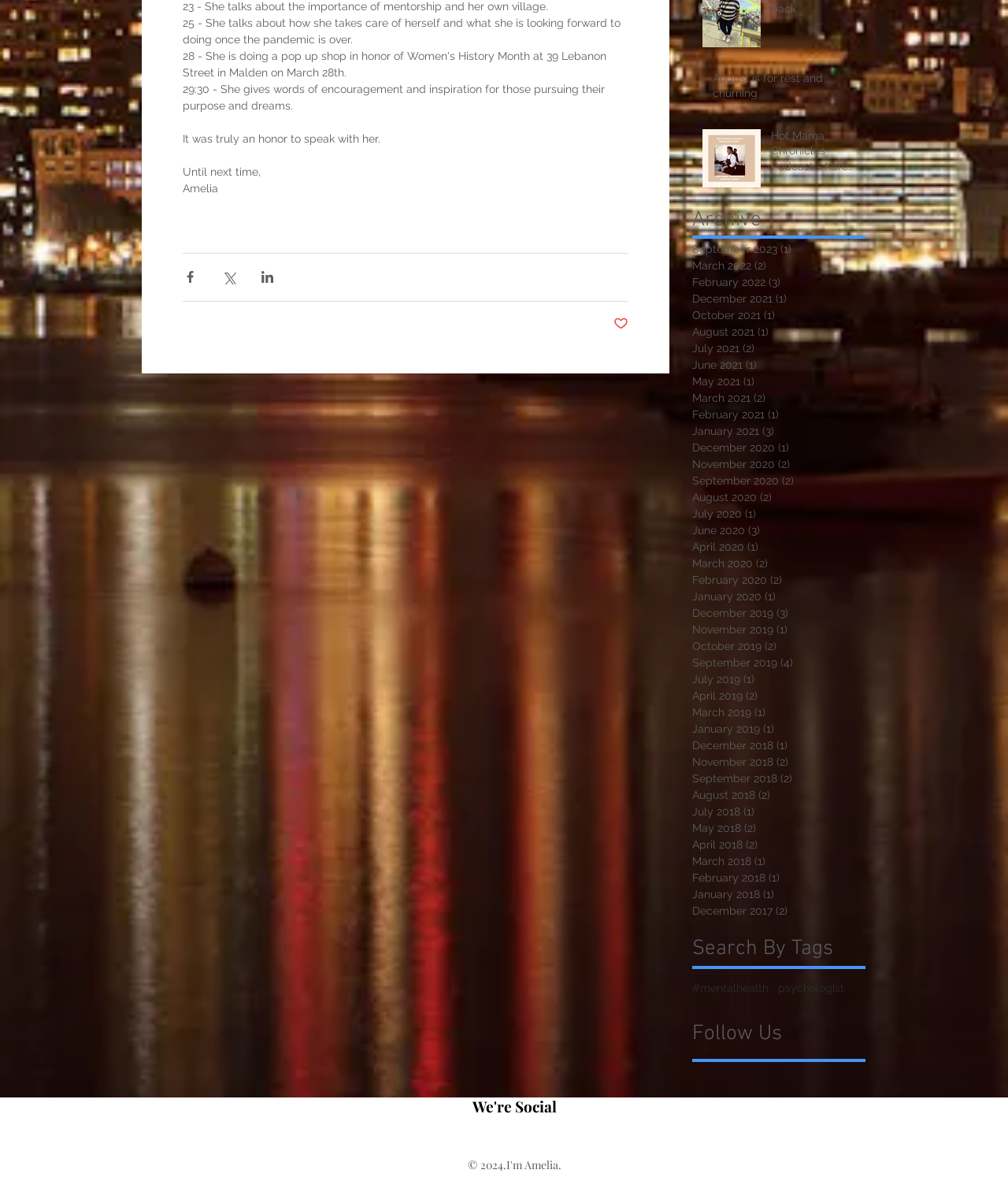Determine the bounding box coordinates of the clickable element necessary to fulfill the instruction: "Follow on Twitter". Provide the coordinates as four float numbers within the 0 to 1 range, i.e., [left, top, right, bottom].

[0.71, 0.897, 0.728, 0.912]